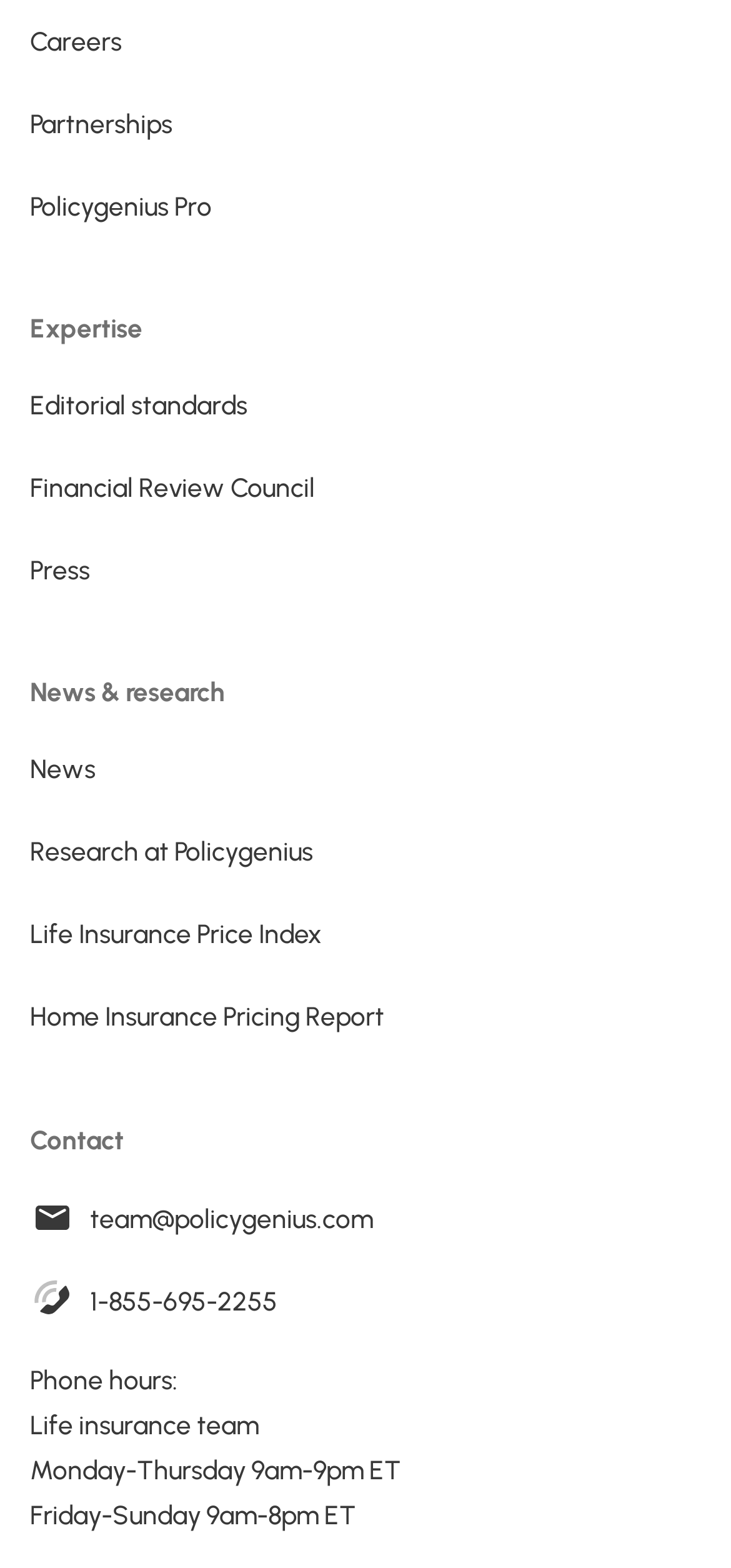Specify the bounding box coordinates of the region I need to click to perform the following instruction: "Contact the team via email". The coordinates must be four float numbers in the range of 0 to 1, i.e., [left, top, right, bottom].

[0.123, 0.762, 0.51, 0.795]